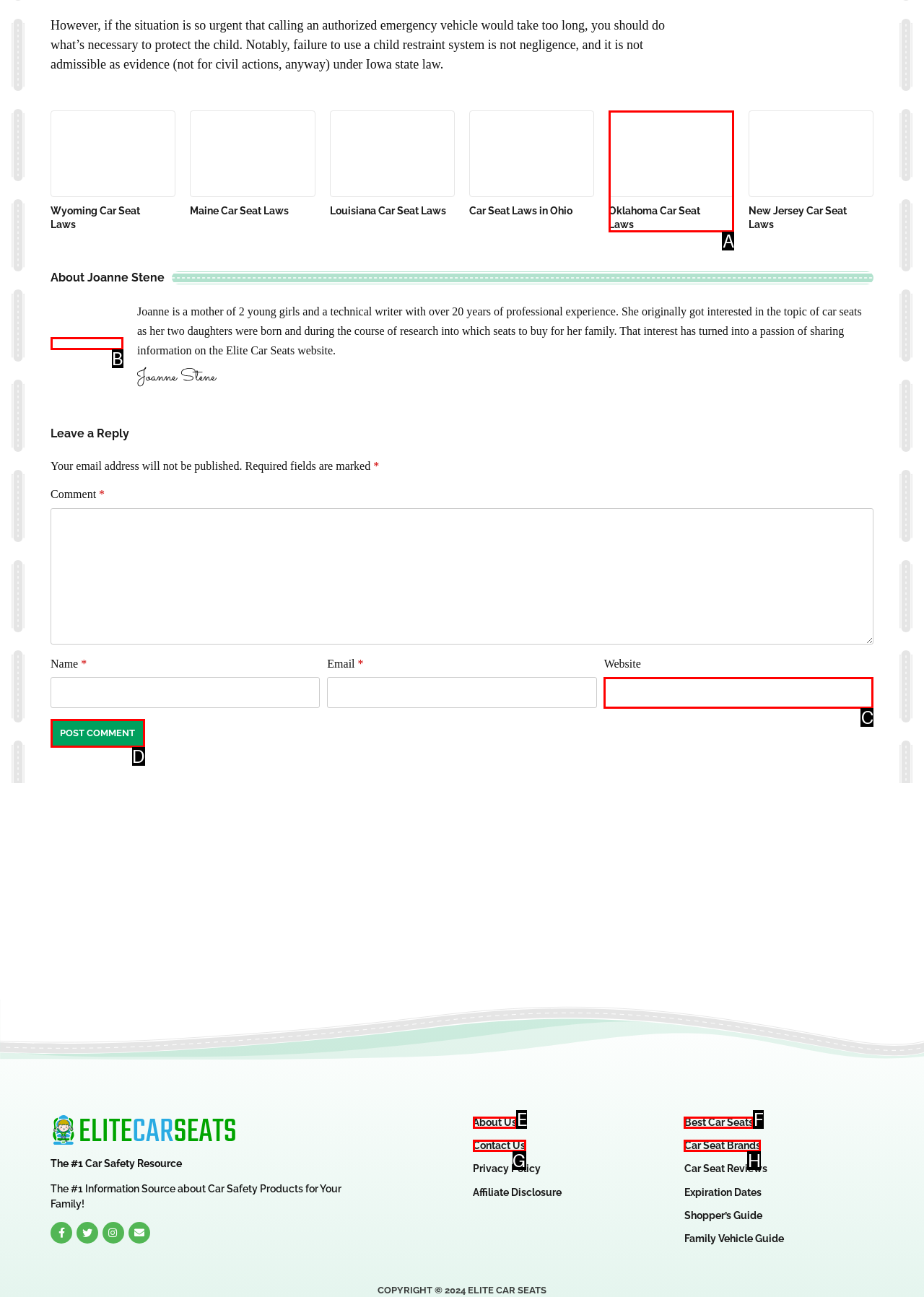Determine the right option to click to perform this task: Click on the About Us link
Answer with the correct letter from the given choices directly.

E